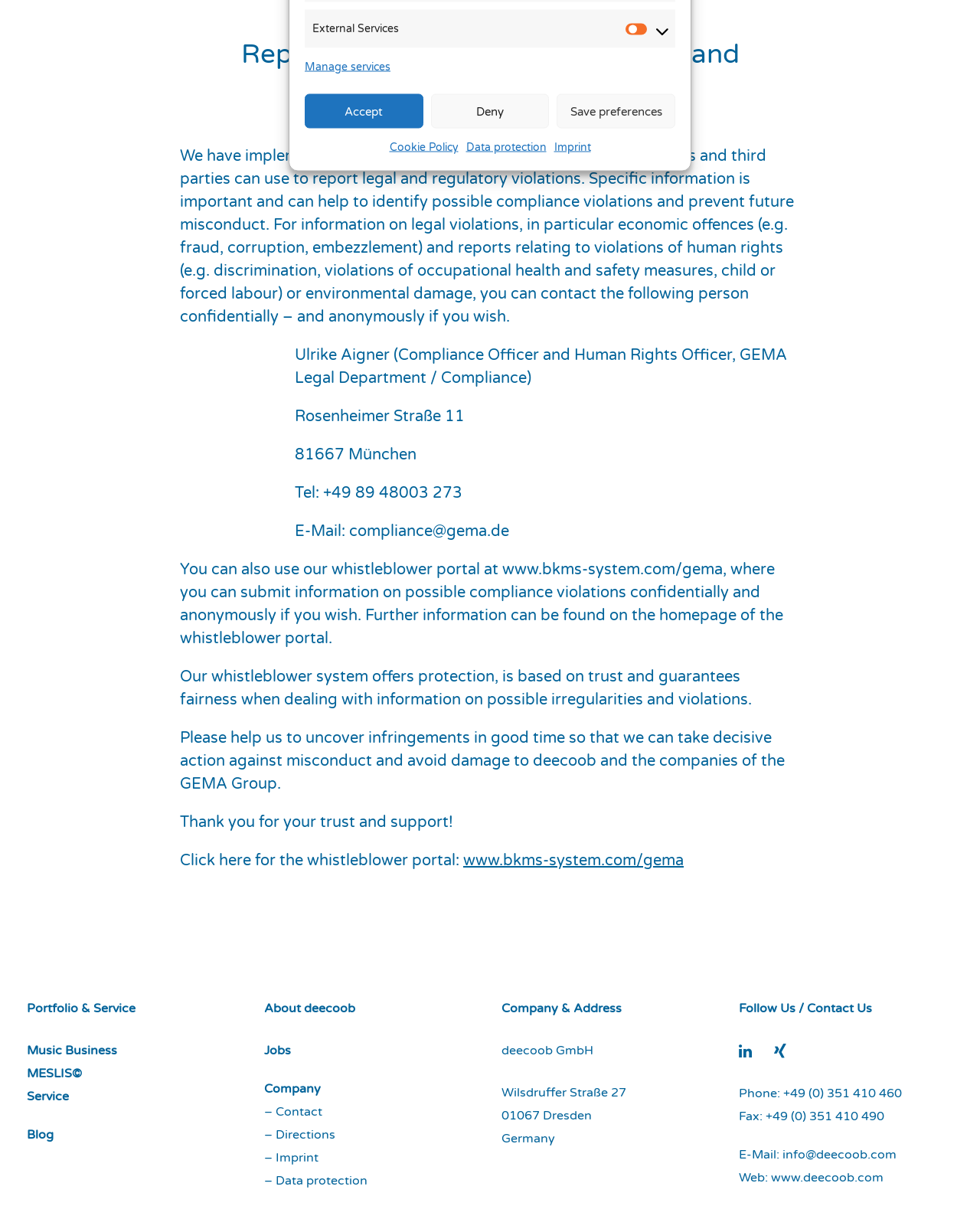Given the description Applied Behavior Analysis (ABA), predict the bounding box coordinates of the UI element. Ensure the coordinates are in the format (top-left x, top-left y, bottom-right x, bottom-right y) and all values are between 0 and 1.

None